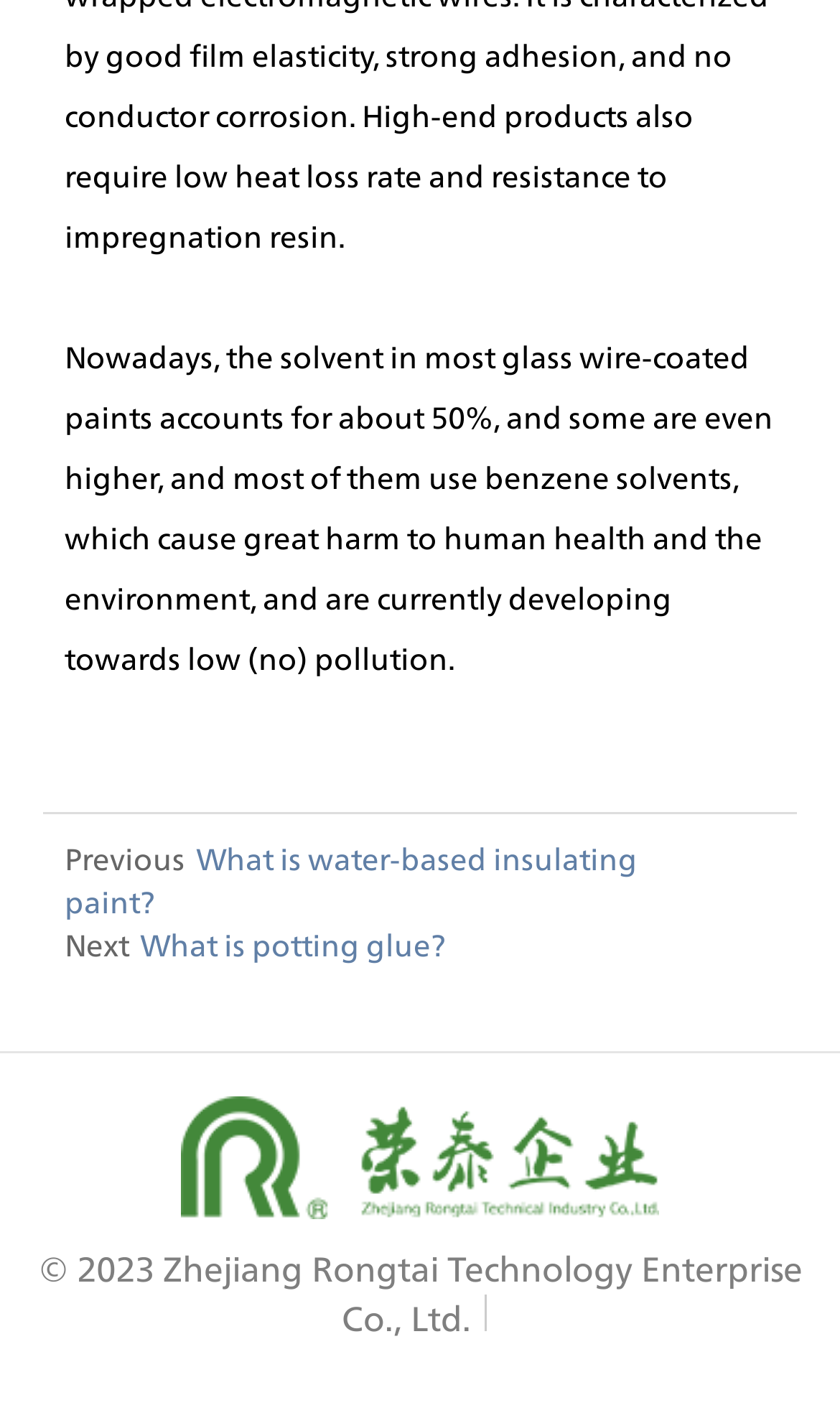Please respond to the question using a single word or phrase:
What is the topic of the main text?

Glass wire-coated paints